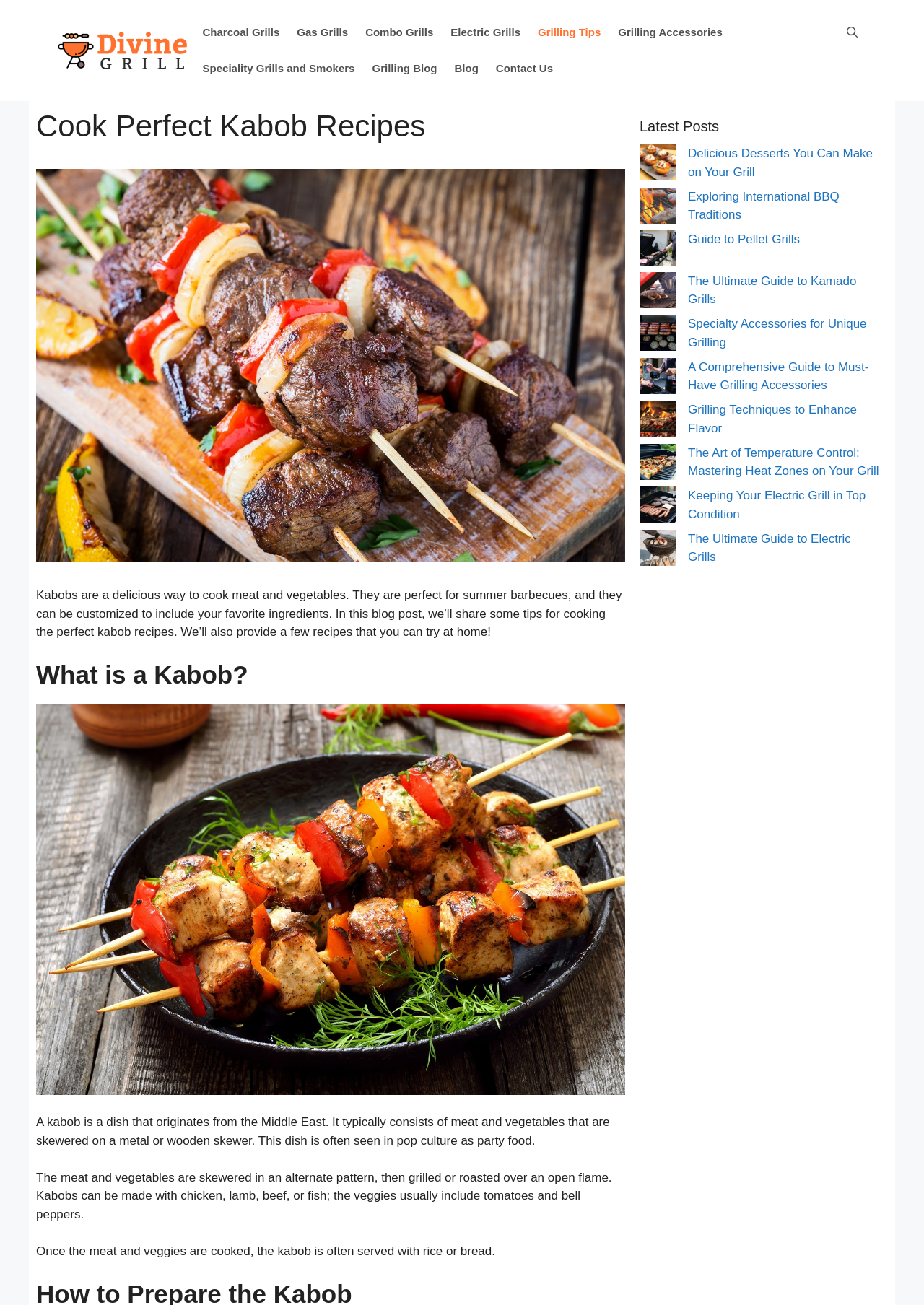Analyze the image and give a detailed response to the question:
What is the format of the recipes provided in this blog post?

By examining the content of the webpage, specifically the text and images provided, it is clear that the recipes are presented in a format that combines text with images.